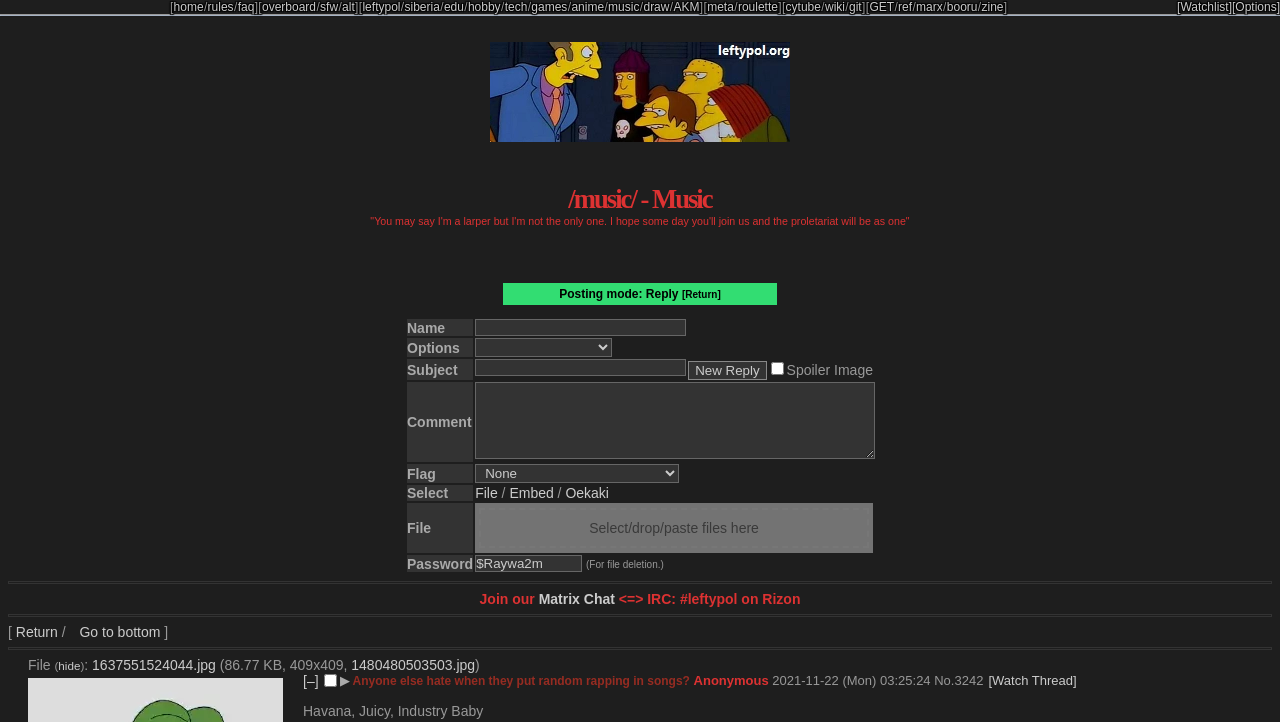Observe the image and answer the following question in detail: What is the default flag option?

The default flag option can be found in the table section of the webpage, specifically in the fourth row, where it says 'Flag' and the default option is 'None'.